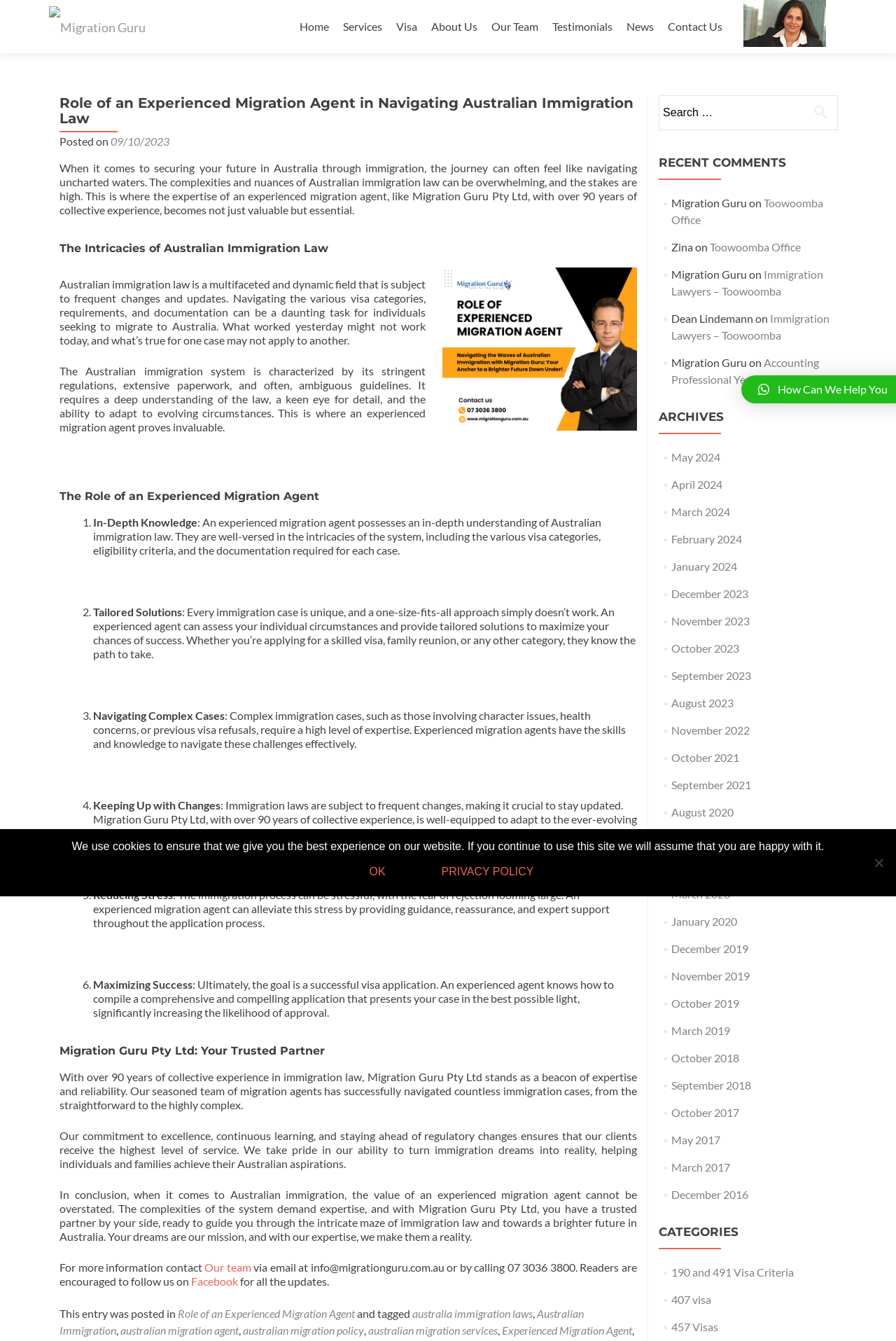Find the bounding box coordinates for the area you need to click to carry out the instruction: "Click on the 'Home' link". The coordinates should be four float numbers between 0 and 1, indicated as [left, top, right, bottom].

[0.334, 0.01, 0.367, 0.029]